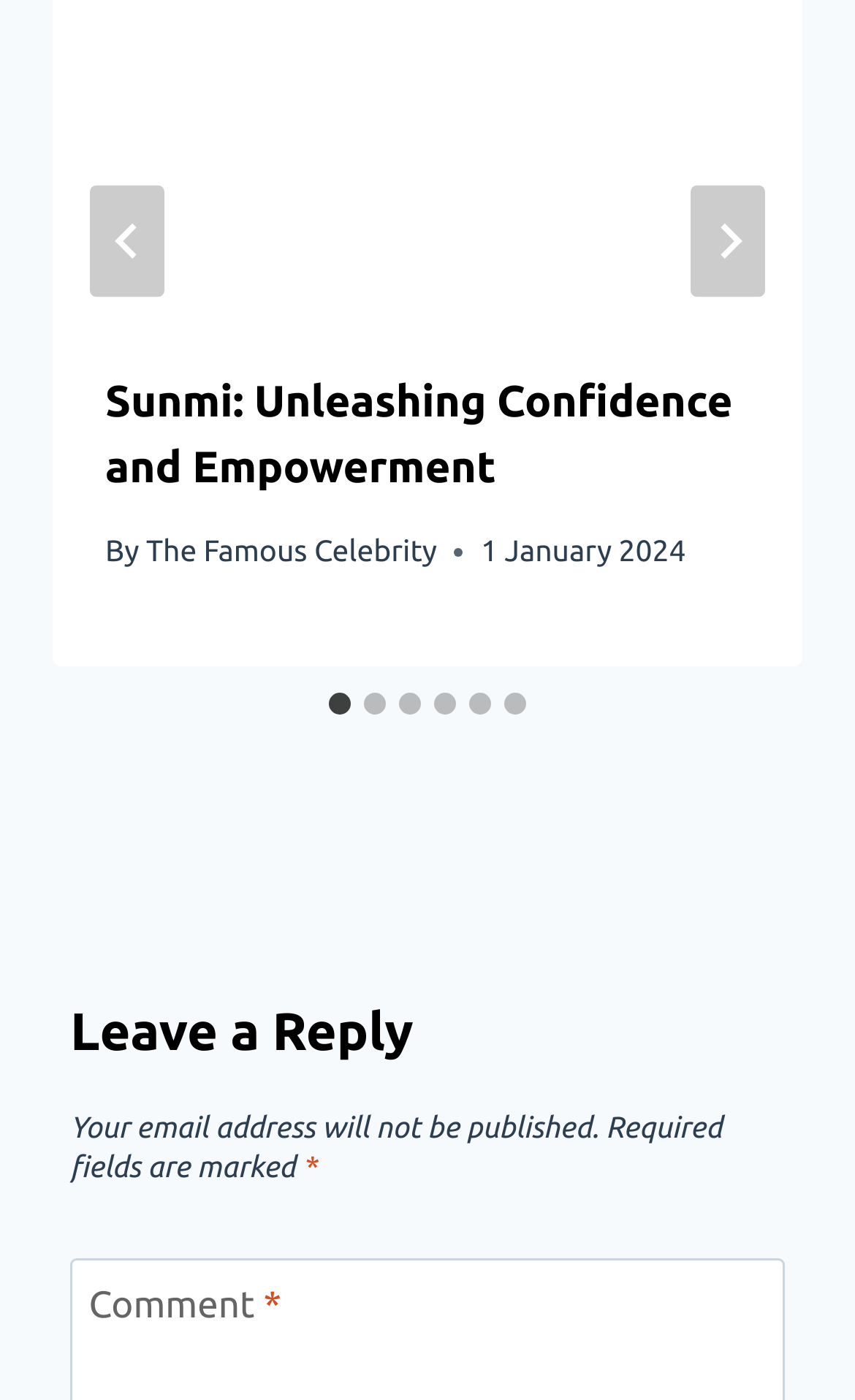Please identify the bounding box coordinates of the clickable area that will allow you to execute the instruction: "Click the Post Comment button".

None